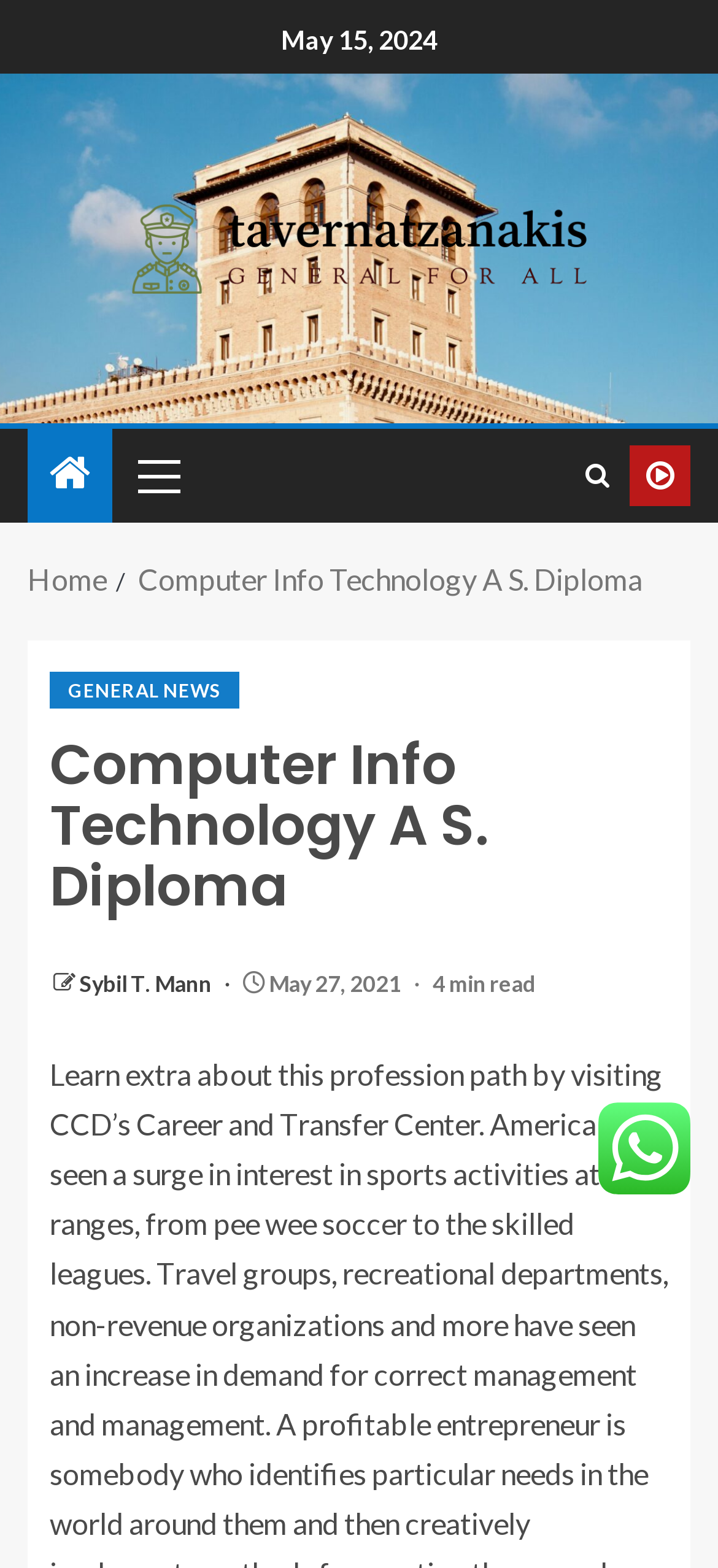Locate the bounding box coordinates of the area you need to click to fulfill this instruction: 'Click on 'SAVE MONEY''. The coordinates must be in the form of four float numbers ranging from 0 to 1: [left, top, right, bottom].

None